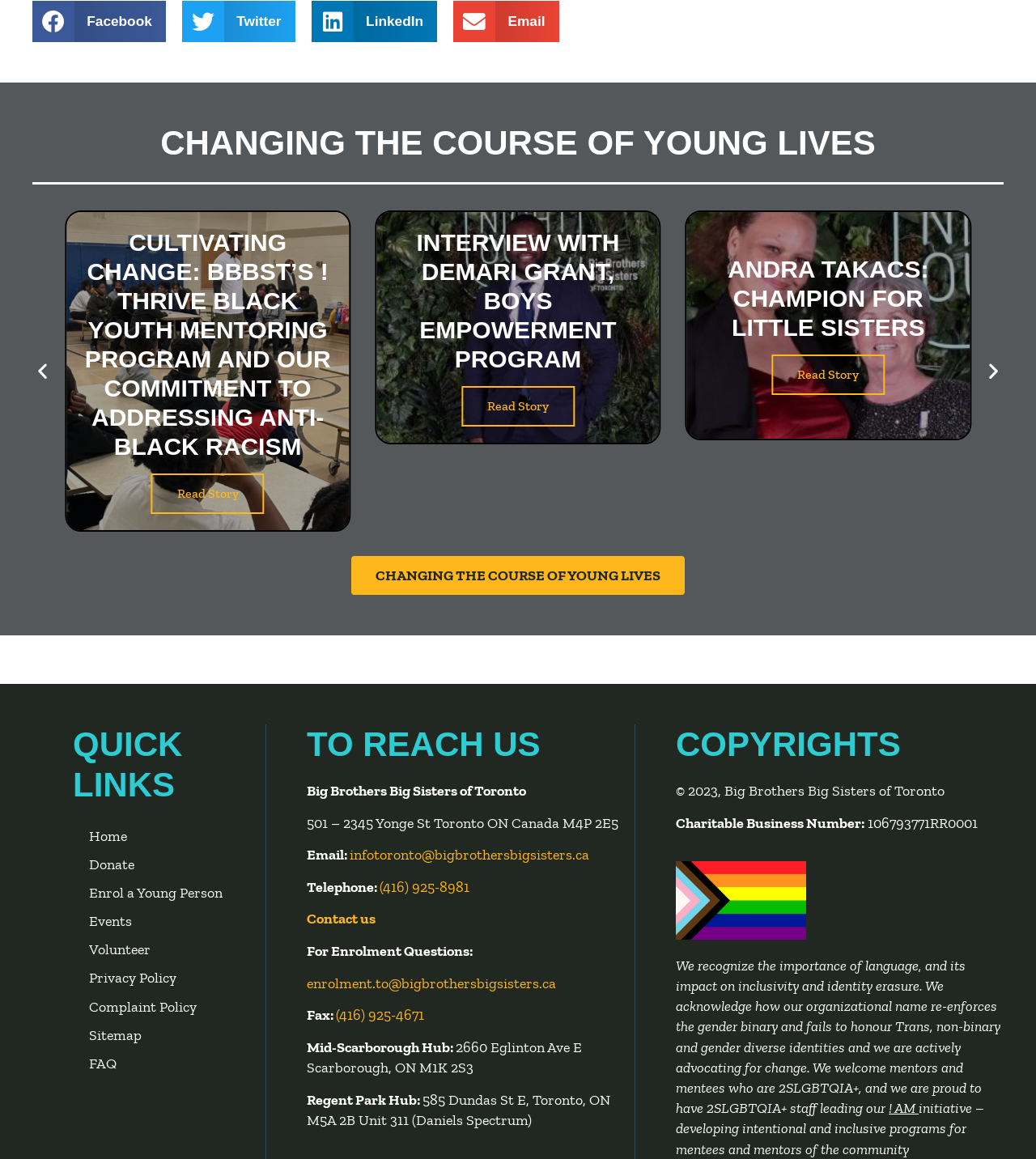Locate the bounding box coordinates of the clickable part needed for the task: "Read the story about BBBST’s Thrive Black Youth Mentoring Program".

[0.064, 0.183, 0.337, 0.457]